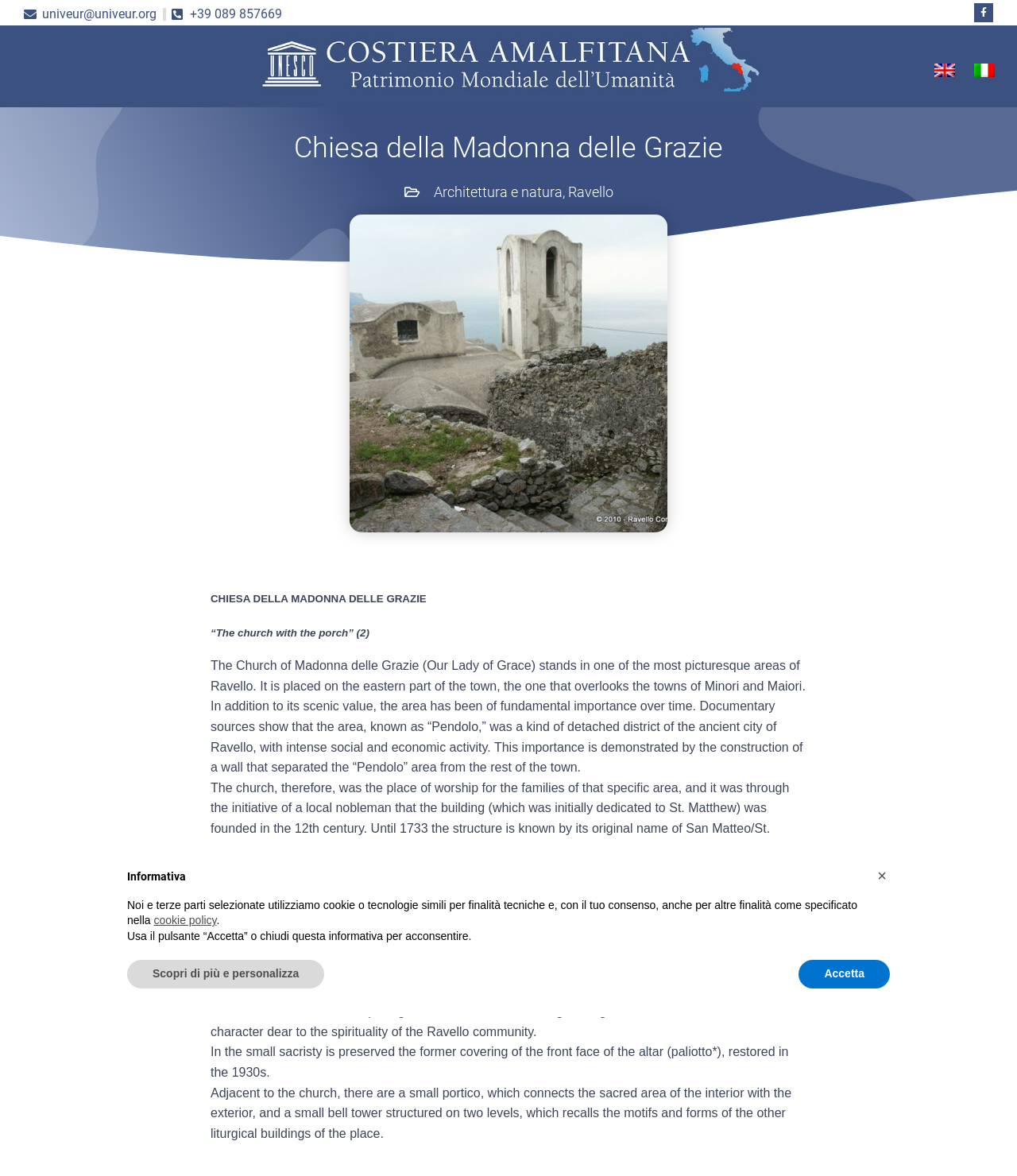Please determine the bounding box coordinates of the element's region to click for the following instruction: "Switch to English".

[0.911, 0.051, 0.947, 0.07]